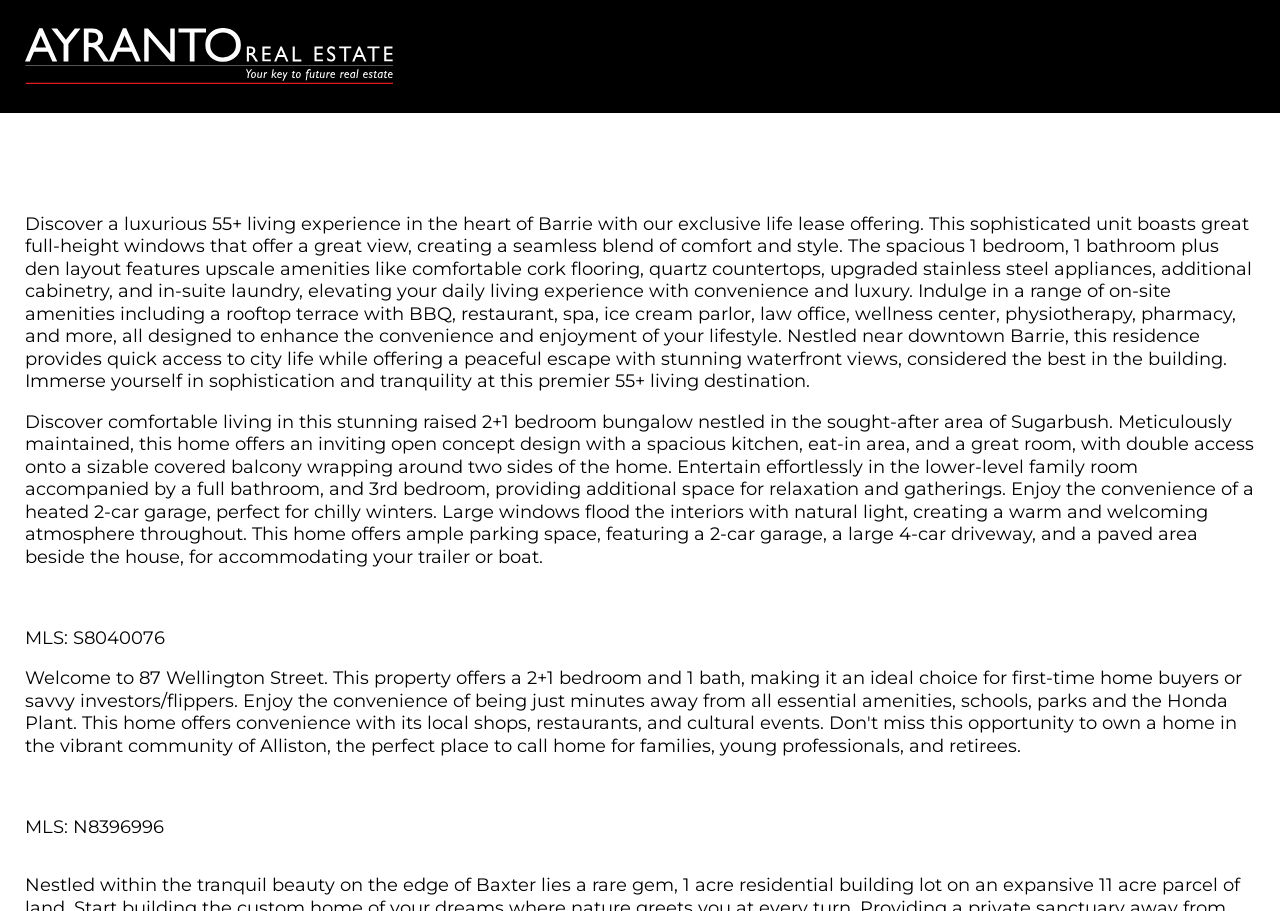Provide the bounding box coordinates for the UI element described in this sentence: "Who We Are". The coordinates should be four float values between 0 and 1, i.e., [left, top, right, bottom].

[0.887, 0.027, 0.918, 0.096]